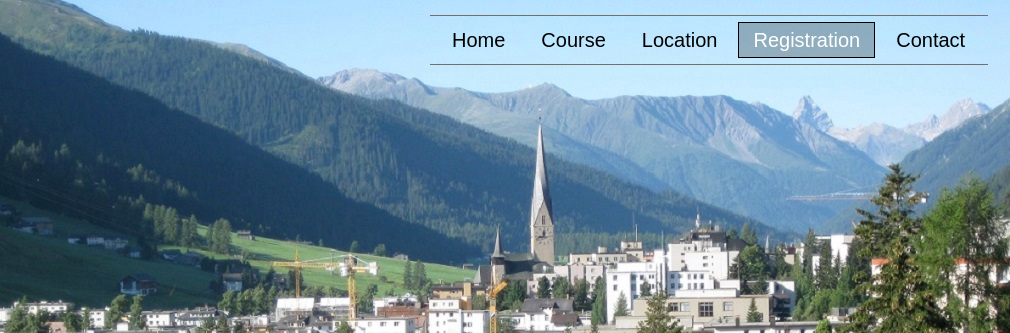Provide a comprehensive description of the image.

The image presents a scenic view of a mountainous landscape, prominently featuring architectural elements, including charming buildings and a tall church steeple that rises against the backdrop of lush green hills and majestic mountains. The foreground showcases a quaint town nestled in the valley, with several residential buildings and cranes hinting at ongoing developments. At the top of the image, navigation links are displayed, offering options such as "Home," "Course," "Location," "Registration," and "Contact." This layout suggests the image is part of an informational webpage, likely related to the 46/7th Annual Short Course focused on Advances in Emulsion Polymerization and Latex Technology, encouraging potential participants to register for the event.